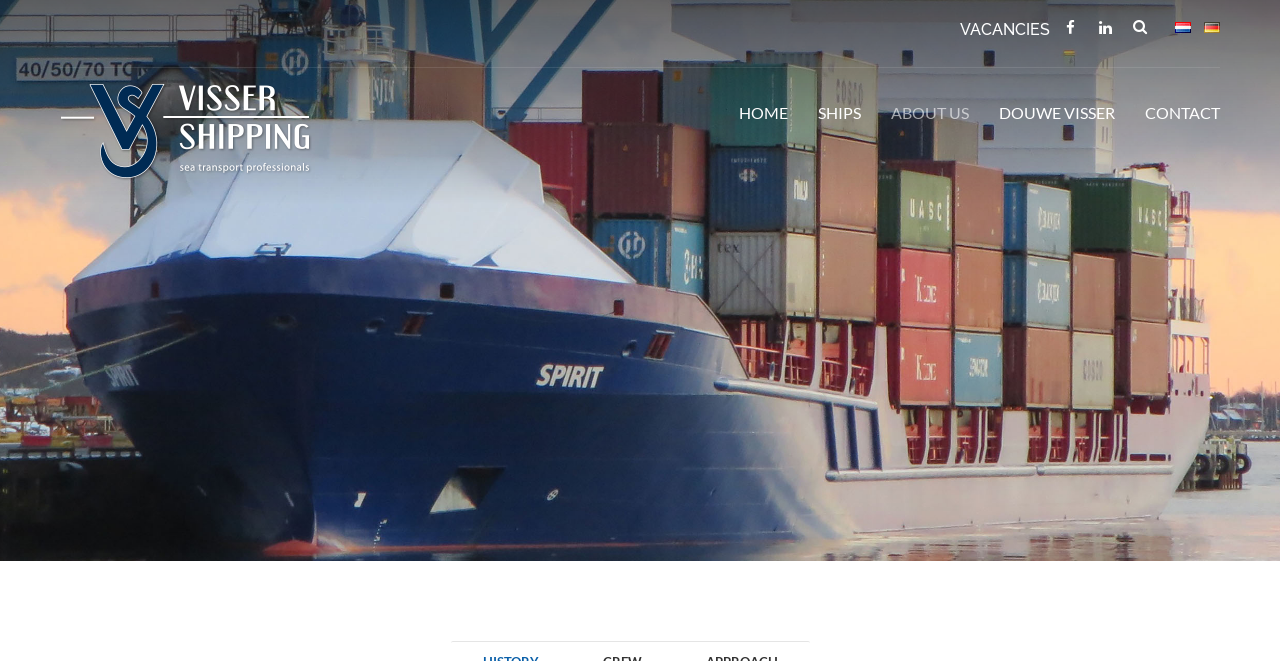Please specify the bounding box coordinates of the element that should be clicked to execute the given instruction: 'Go to home page'. Ensure the coordinates are four float numbers between 0 and 1, expressed as [left, top, right, bottom].

[0.577, 0.125, 0.616, 0.216]